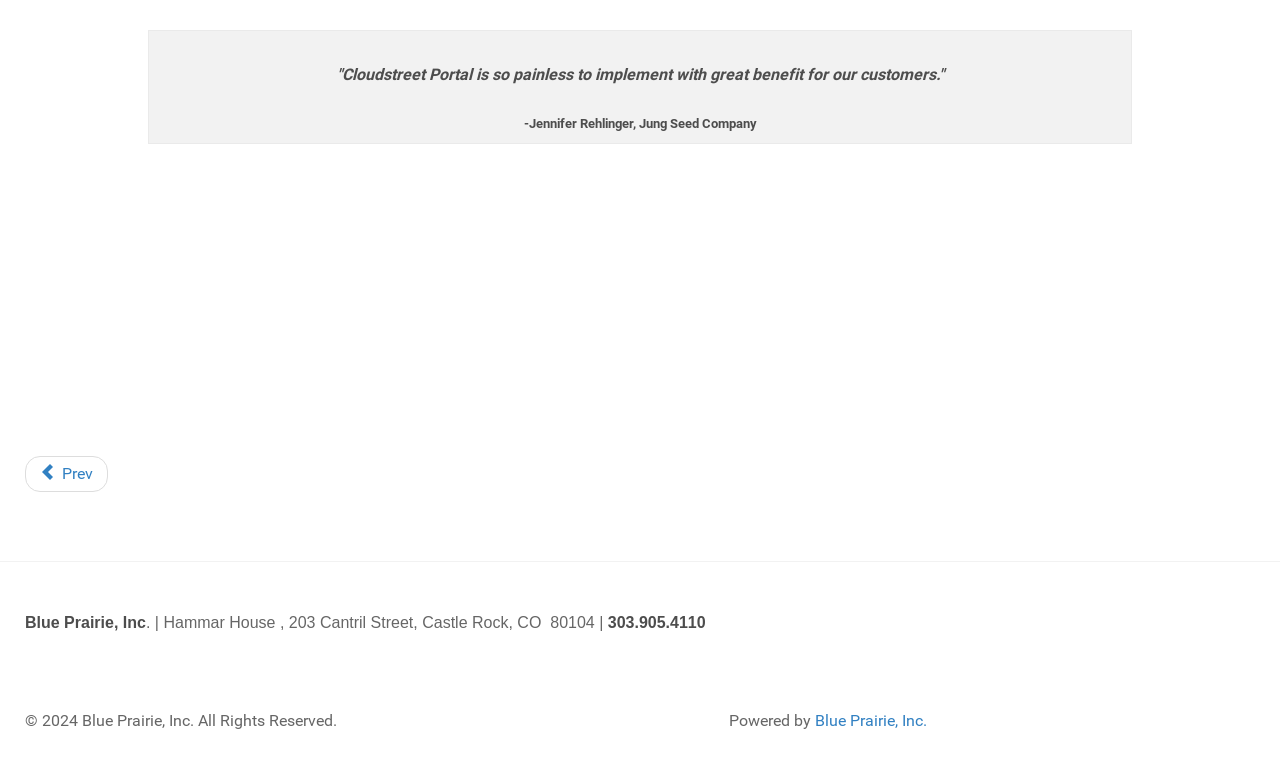What is the year of copyright mentioned?
Using the information from the image, provide a comprehensive answer to the question.

I noticed the copyright information at the bottom of the webpage, which mentions '© 2024 Blue Prairie, Inc. All Rights Reserved.' This indicates that the copyright year is 2024.